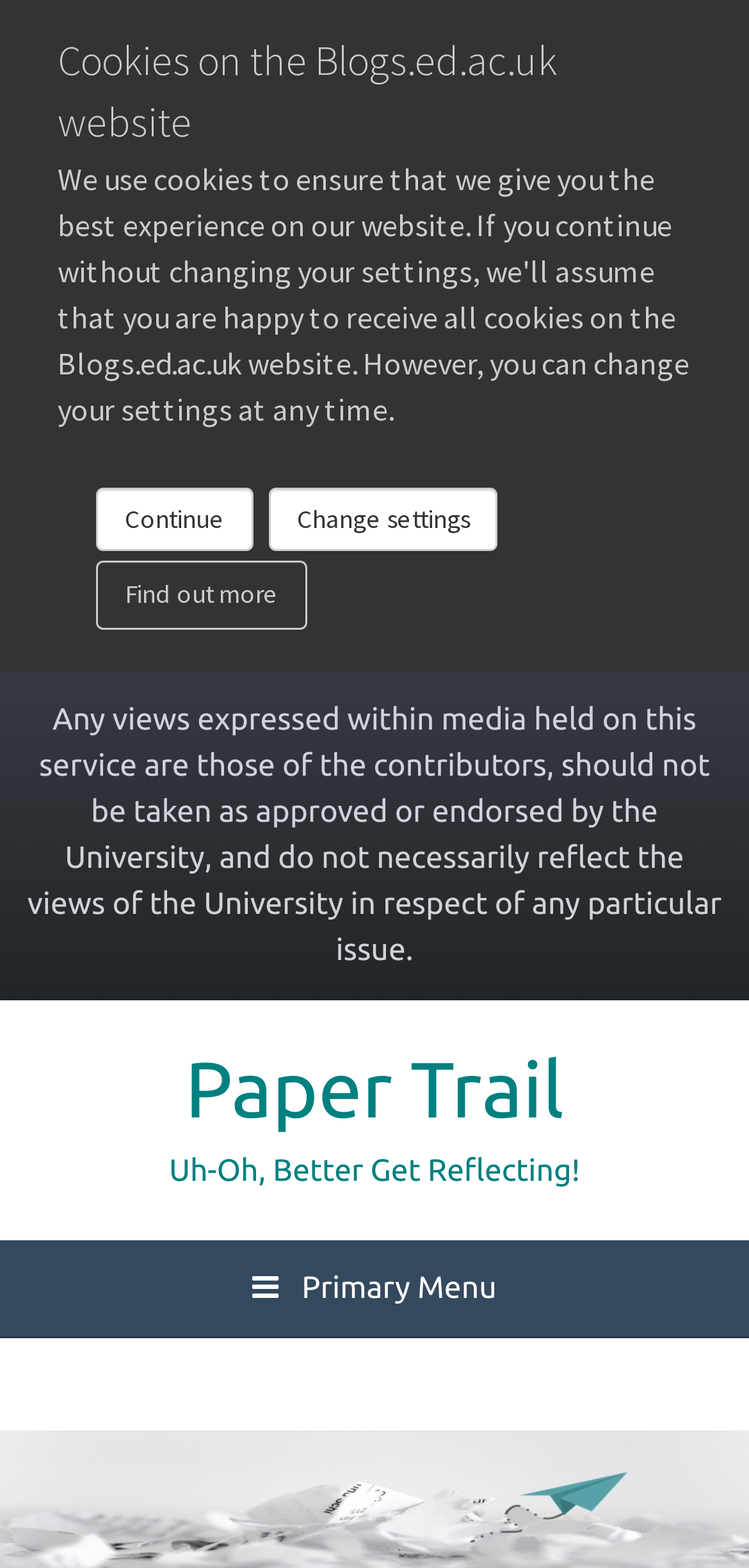What is the relationship between the University and the contributors?
Kindly offer a detailed explanation using the data available in the image.

I inferred this answer by looking at the text 'Any views expressed within media held on this service are those of the contributors, should not be taken as approved or endorsed by the University, and do not necessarily reflect the views of the University in respect of any particular issue.' with bounding box coordinates [0.036, 0.449, 0.964, 0.618], which explicitly states that the University does not endorse the views of contributors.